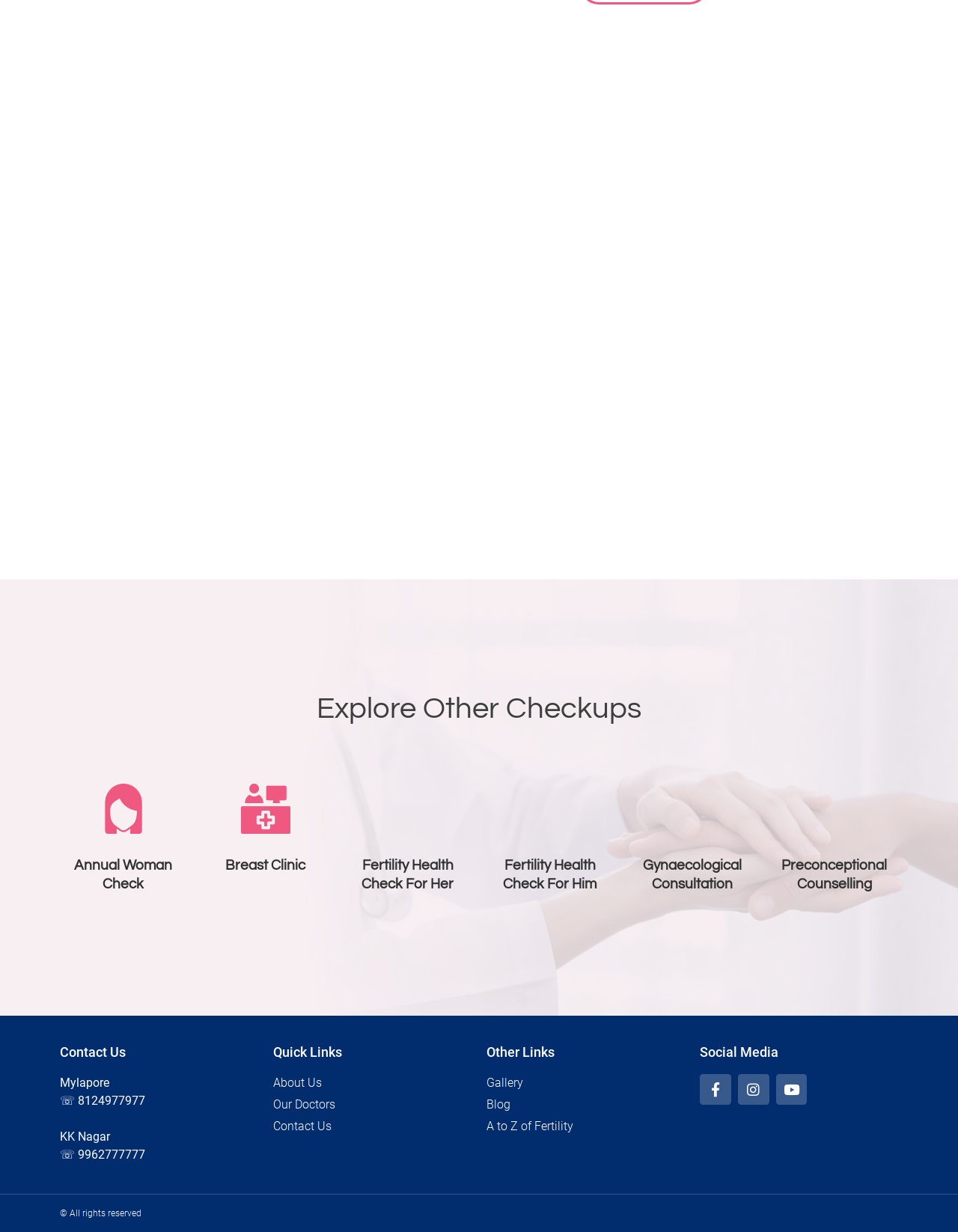Please specify the bounding box coordinates for the clickable region that will help you carry out the instruction: "Check Terms & Conditions".

None